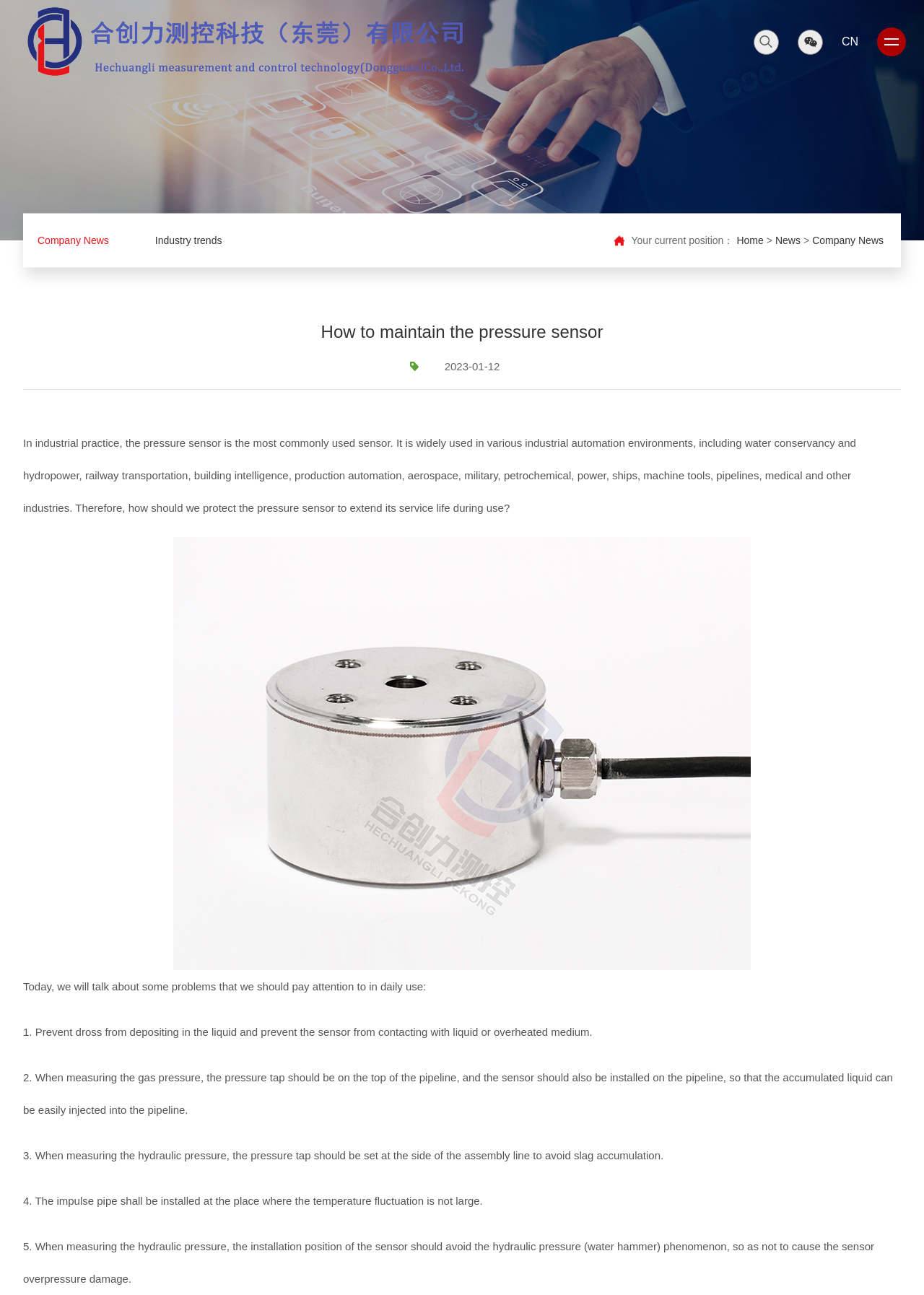What is the purpose of setting the pressure tap on top of the pipeline?
Please respond to the question with a detailed and well-explained answer.

According to the webpage, when measuring the gas pressure, the pressure tap should be on the top of the pipeline, and the sensor should also be installed on the pipeline, so that the accumulated liquid can be easily injected into the pipeline.